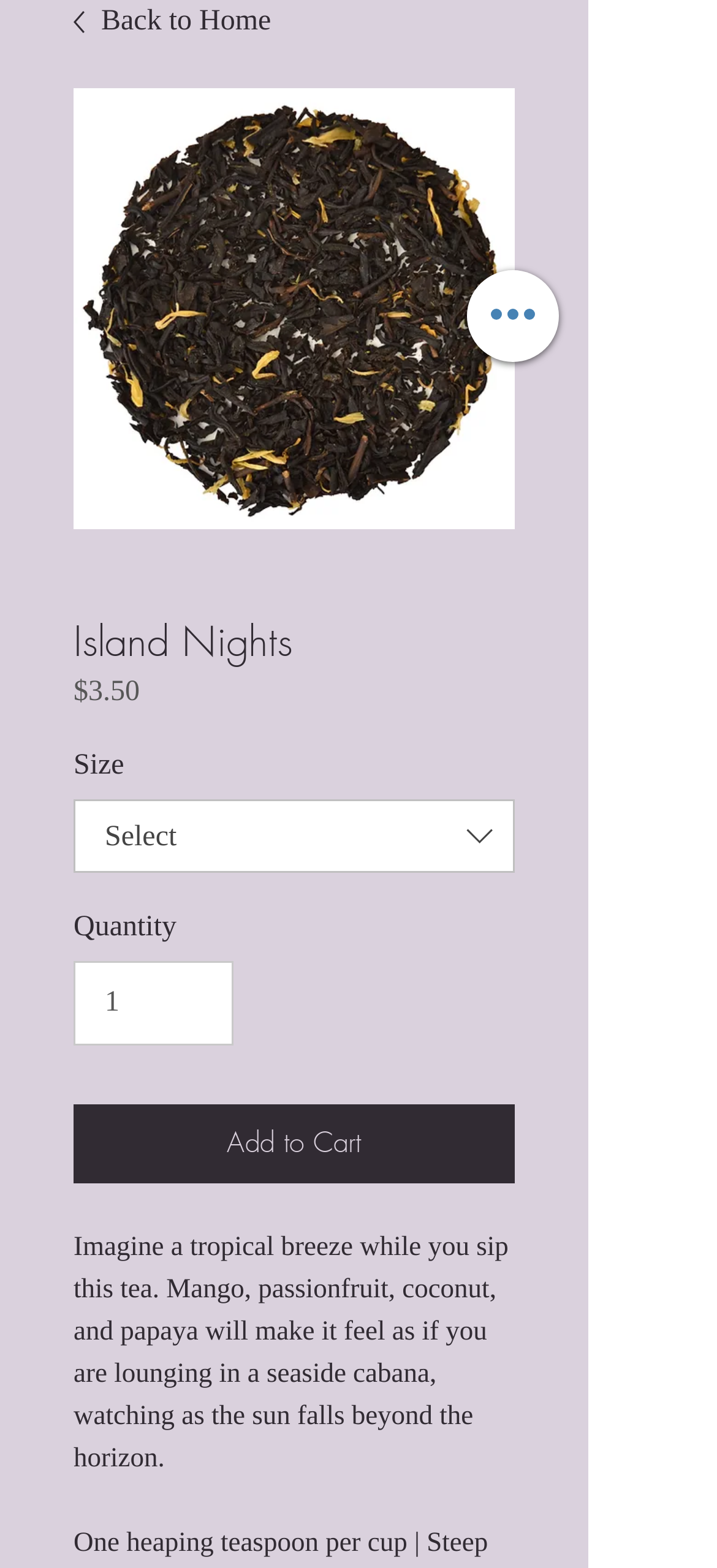Based on the element description title="Twitter", identify the bounding box of the UI element in the given webpage screenshot. The coordinates should be in the format (top-left x, top-left y, bottom-right x, bottom-right y) and must be between 0 and 1.

None